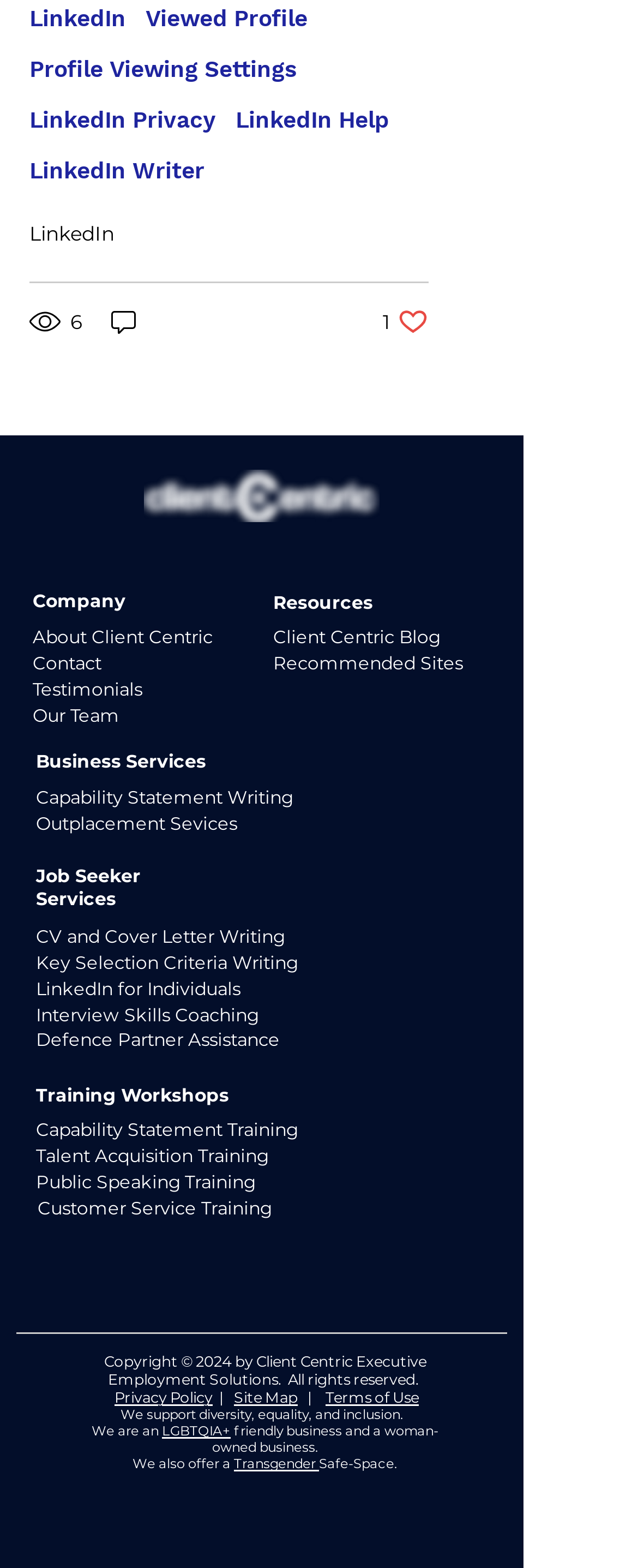Locate the bounding box coordinates of the region to be clicked to comply with the following instruction: "Follow Client Centric on LinkedIn". The coordinates must be four float numbers between 0 and 1, in the form [left, top, right, bottom].

[0.046, 0.141, 0.179, 0.157]